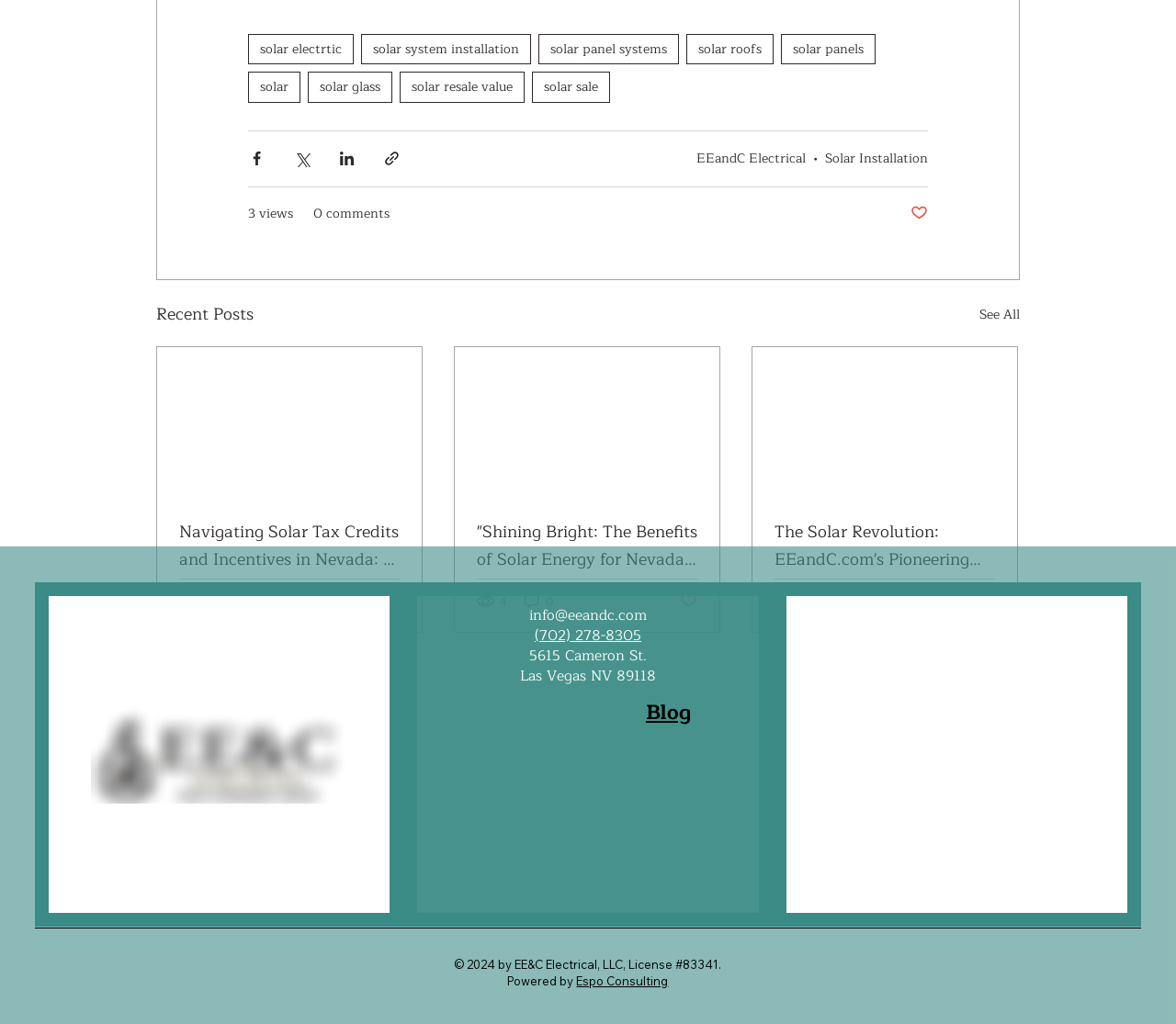Please specify the bounding box coordinates of the clickable region necessary for completing the following instruction: "Visit the 'Local SEO for Dentist' page". The coordinates must consist of four float numbers between 0 and 1, i.e., [left, top, right, bottom].

None